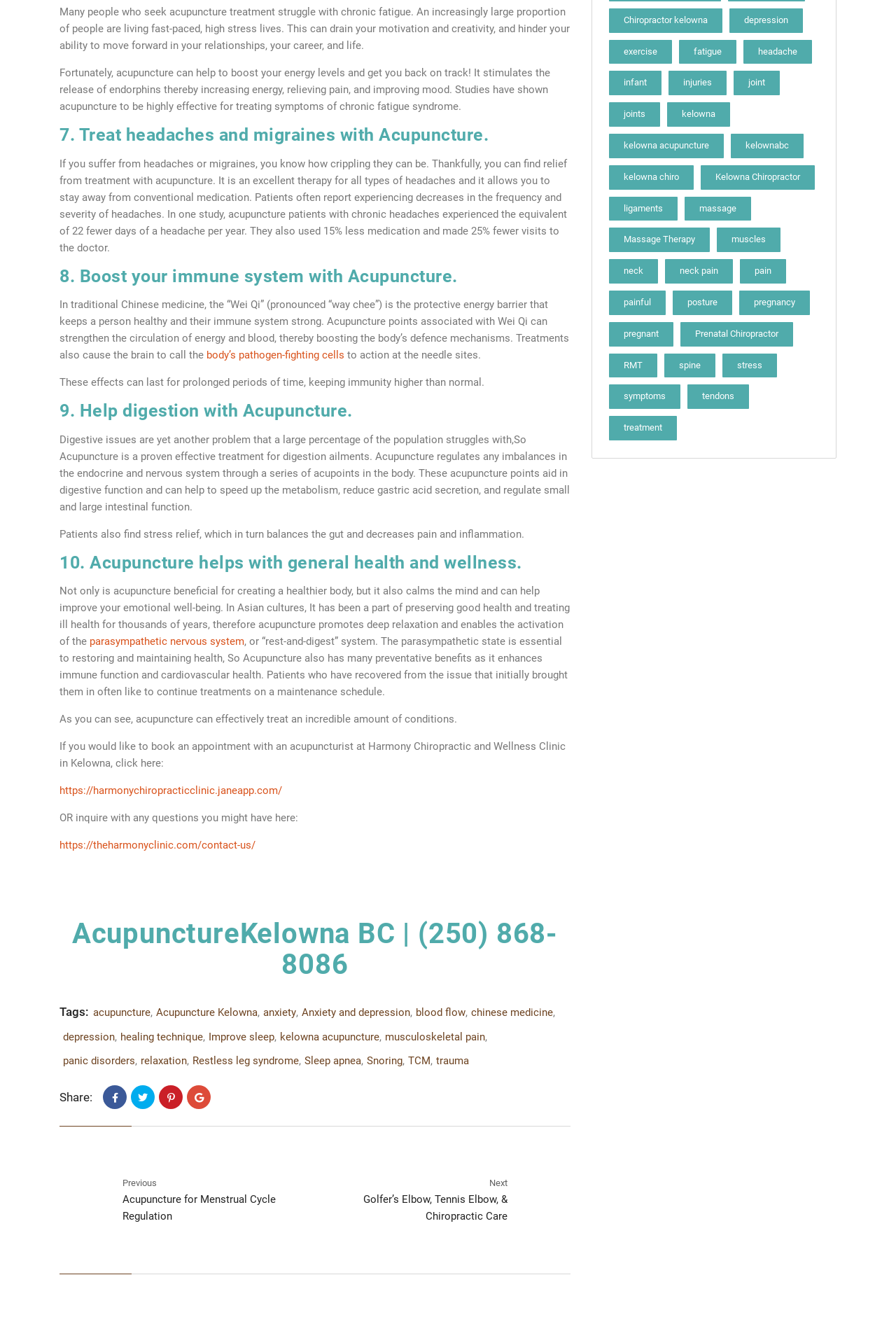What is the main topic of this webpage?
Answer the question in as much detail as possible.

Based on the content of the webpage, it appears to be discussing the benefits and uses of acupuncture, including its ability to treat various health conditions and promote overall well-being.